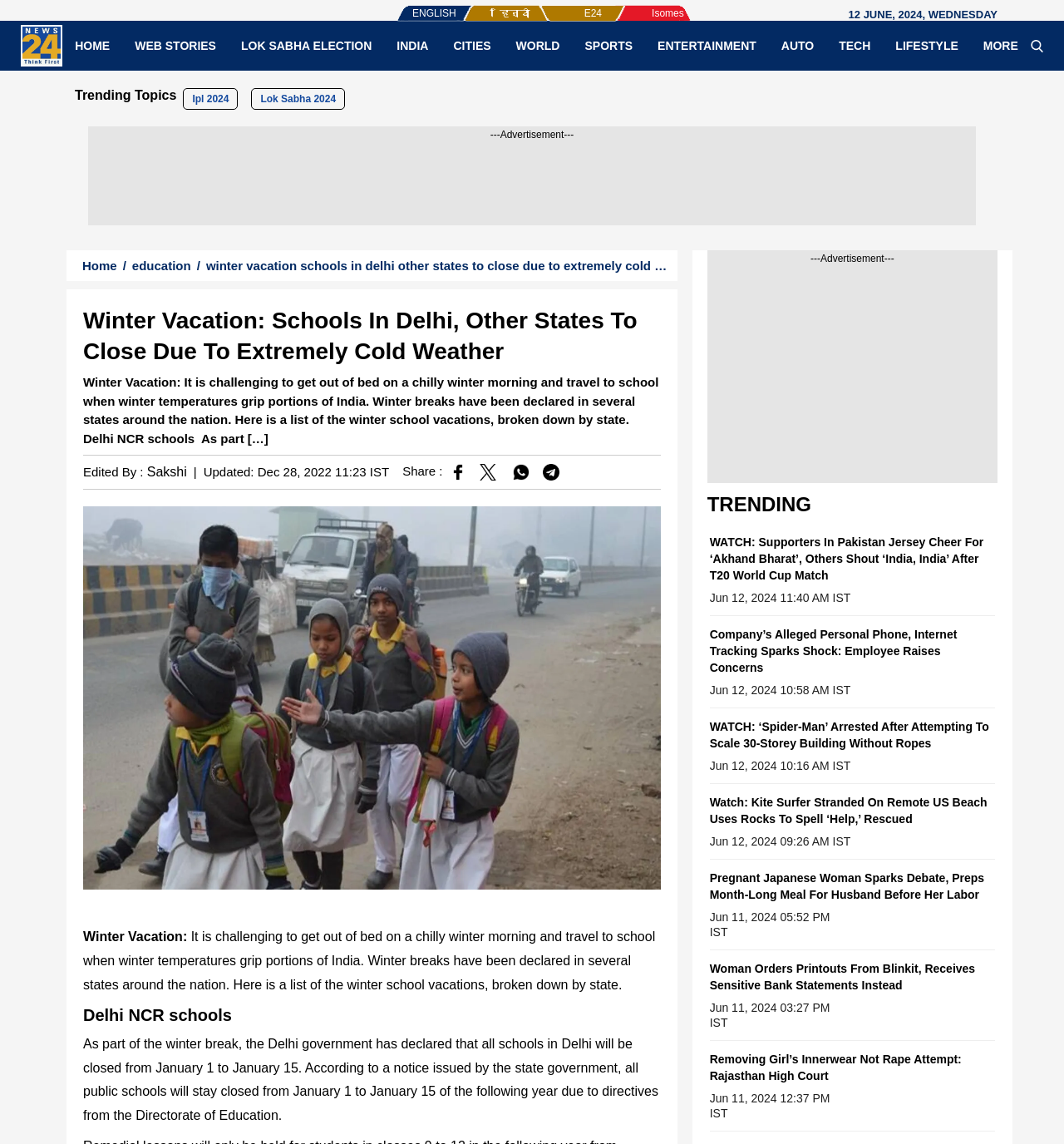Convey a detailed summary of the webpage, mentioning all key elements.

This webpage appears to be a news article about winter vacations in various states in India. At the top of the page, there is a news logo and a navigation menu with links to different sections of the website, including "Home", "Web Stories", "Lok Sabha Election", and more.

Below the navigation menu, there is a heading that reads "Winter Vacation: Schools In Delhi, Other States To Close Due To Extremely Cold Weather". This is followed by a brief summary of the article, which mentions that winter breaks have been declared in several states around the nation.

To the right of the summary, there is a section titled "Trending Topics" with links to other news articles, including "Ipl 2024" and "Lok Sabha 2024". Below this section, there is an advertisement.

The main article begins with a heading that reads "Winter Vacation: It is challenging to get out of bed on a chilly winter morning and travel to school when winter temperatures grip portions of India. Winter breaks have been declared in several states around the nation. Here is a list of the winter school vacations, broken down by state." This is followed by a detailed article about winter vacations in Delhi and other states.

To the right of the article, there is a section with social media sharing links, including Facebook, Twitter, WhatsApp, and Telegram. Below this section, there is an image related to the article.

Further down the page, there are more news articles and headings, including "Delhi NCR schools", "WATCH: Supporters In Pakistan Jersey Cheer For ‘Akhand Bharat’, Others Shout ‘India, India’ After T20 World Cup Match", and more. Each of these articles has a brief summary and a link to read more.

At the bottom of the page, there is another advertisement, followed by a section titled "TRENDING" with links to more news articles.